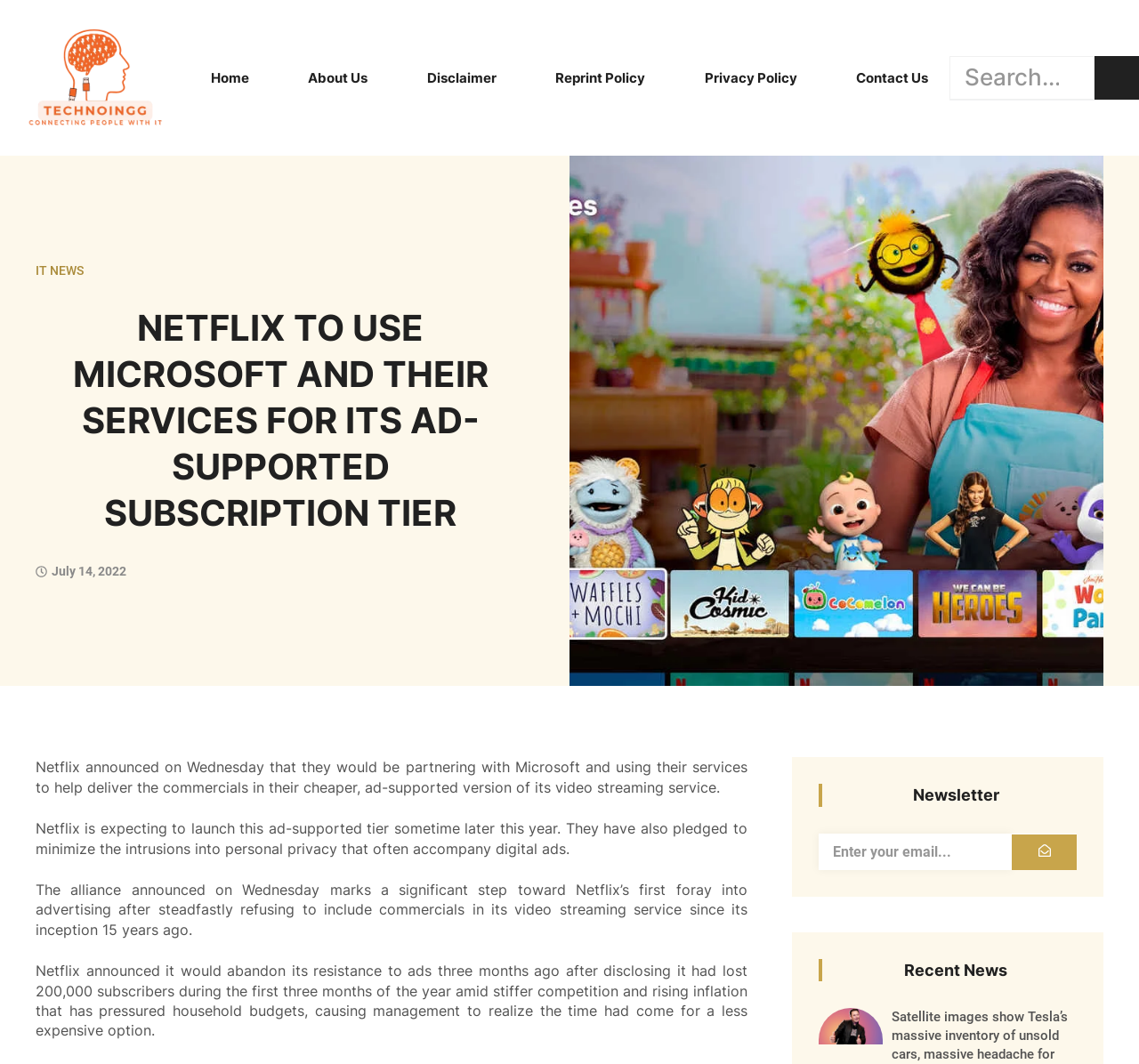Please determine the bounding box coordinates of the element's region to click in order to carry out the following instruction: "Search for something". The coordinates should be four float numbers between 0 and 1, i.e., [left, top, right, bottom].

[0.833, 0.052, 1.0, 0.094]